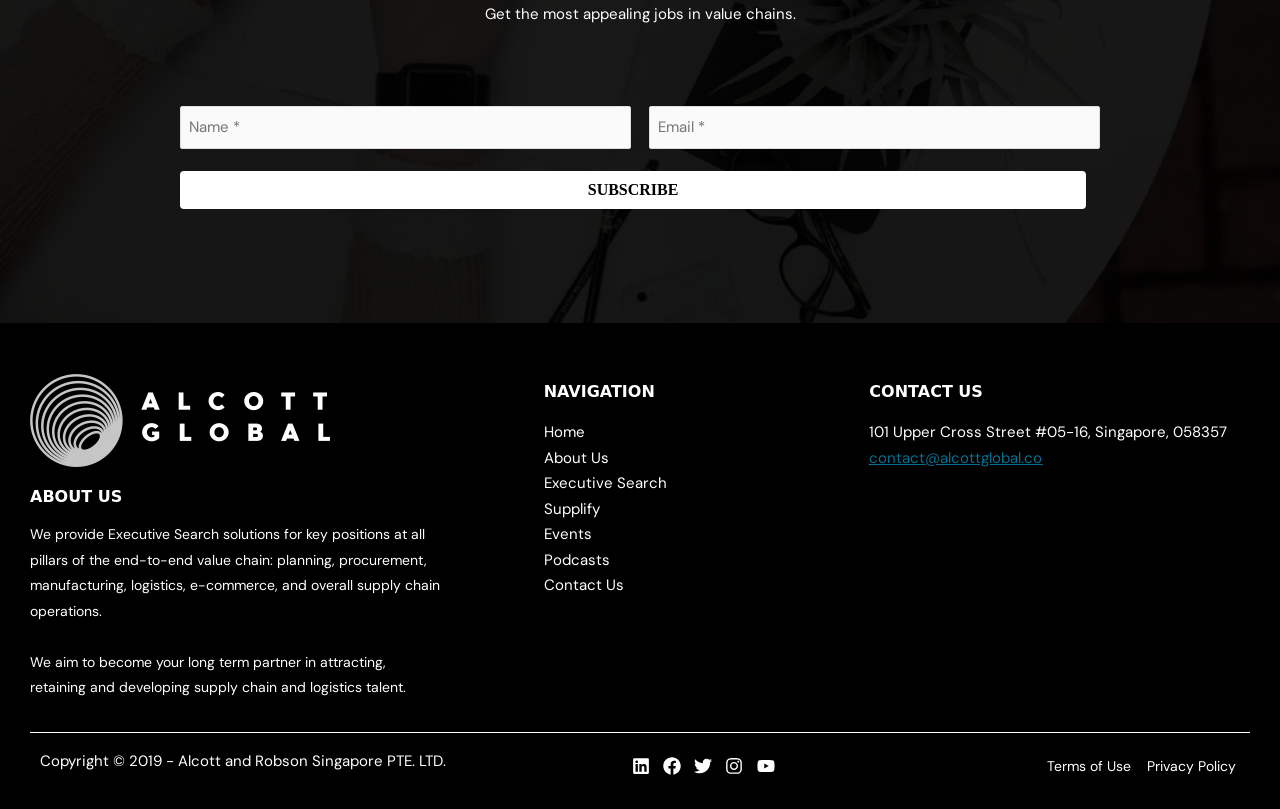Determine the coordinates of the bounding box that should be clicked to complete the instruction: "Click SUBSCRIBE". The coordinates should be represented by four float numbers between 0 and 1: [left, top, right, bottom].

[0.141, 0.212, 0.849, 0.259]